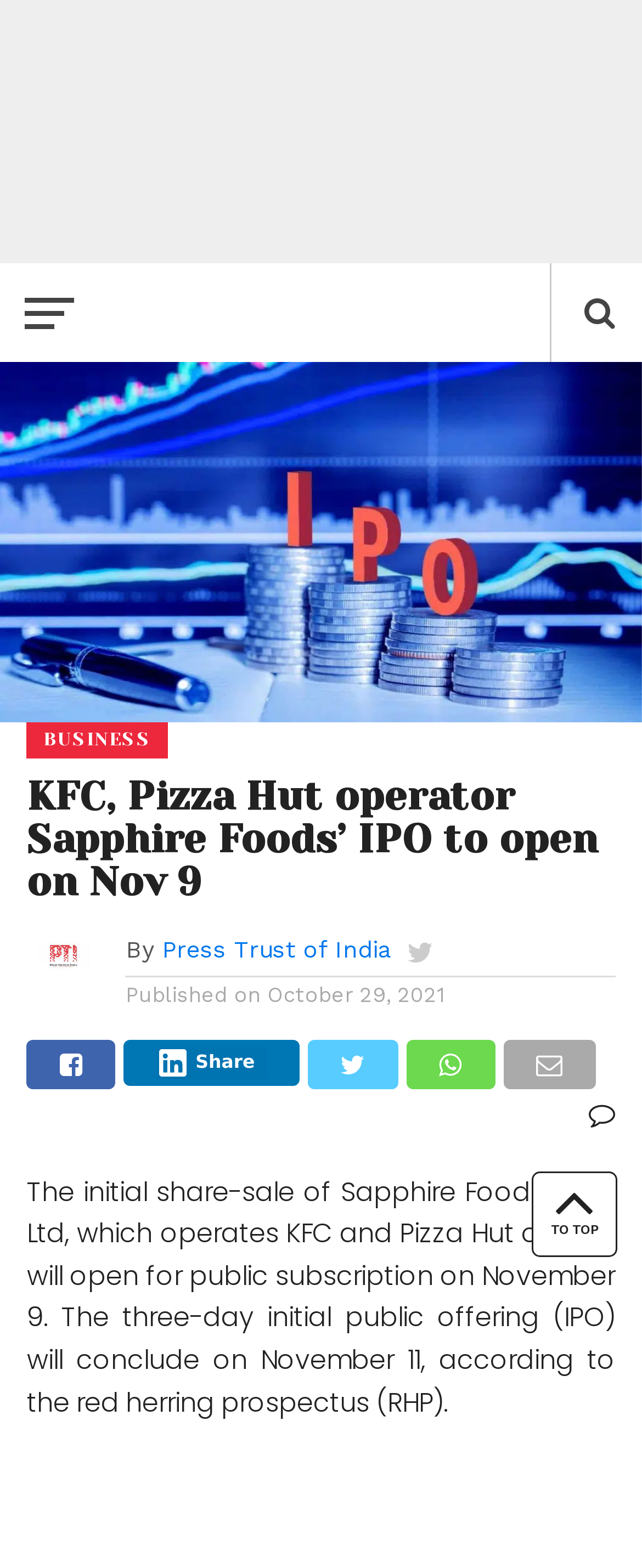When was the article published?
Use the information from the image to give a detailed answer to the question.

The answer can be found by looking at the time element which states 'October 29, 2021'.